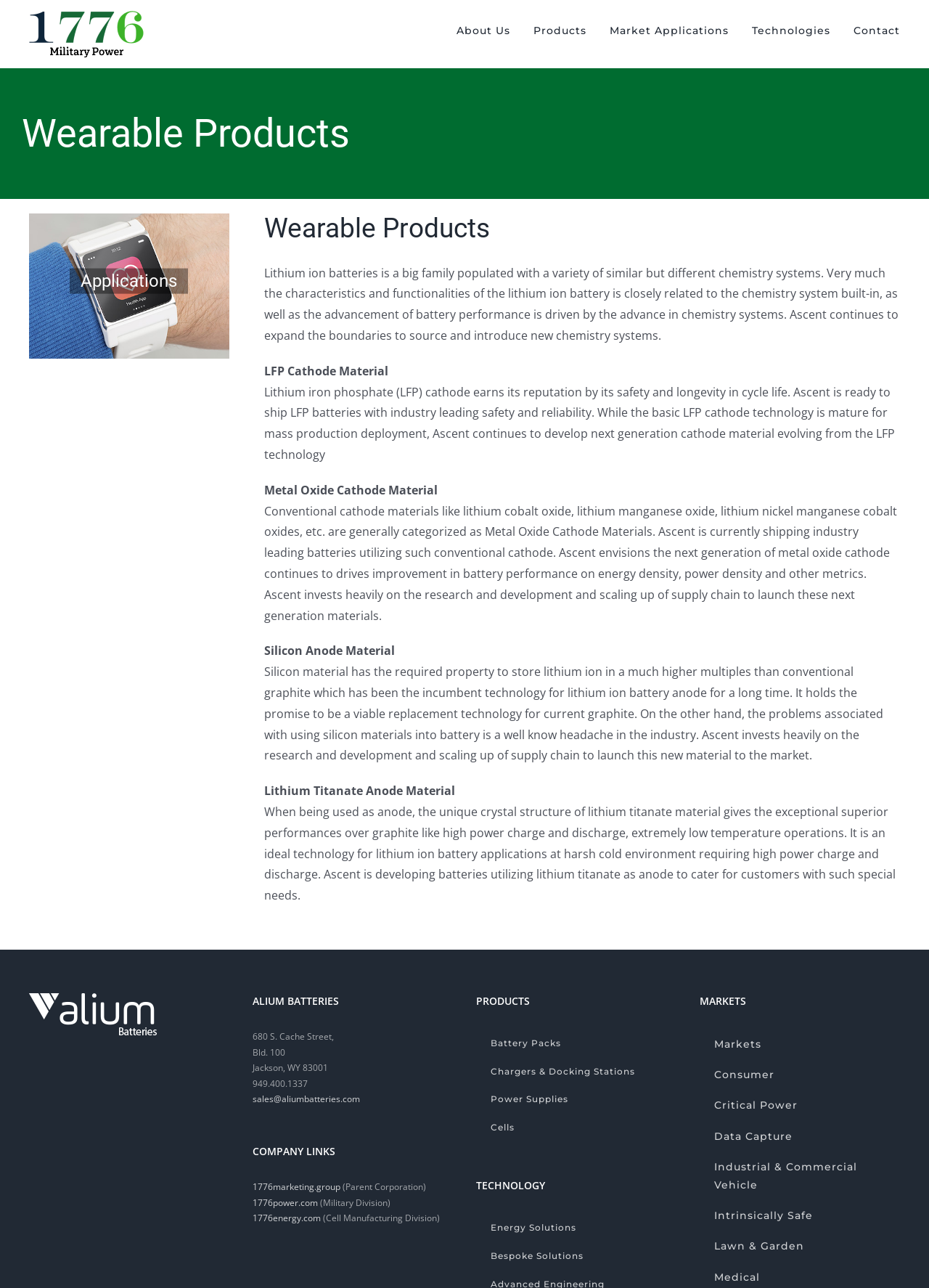Please locate the bounding box coordinates of the element that should be clicked to complete the given instruction: "Click the 'About Us' link".

[0.491, 0.0, 0.549, 0.047]